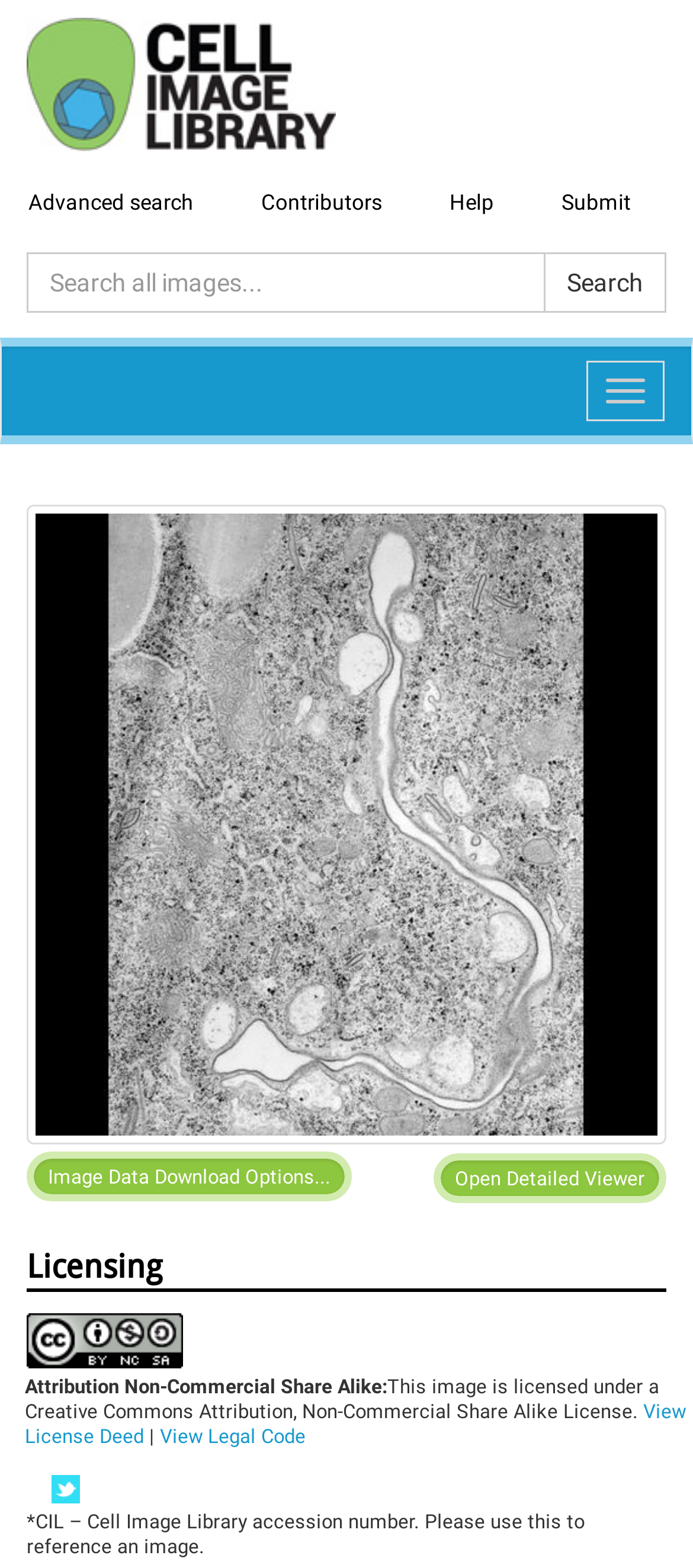Locate the bounding box coordinates of the clickable region to complete the following instruction: "Search for images."

[0.785, 0.161, 0.962, 0.199]